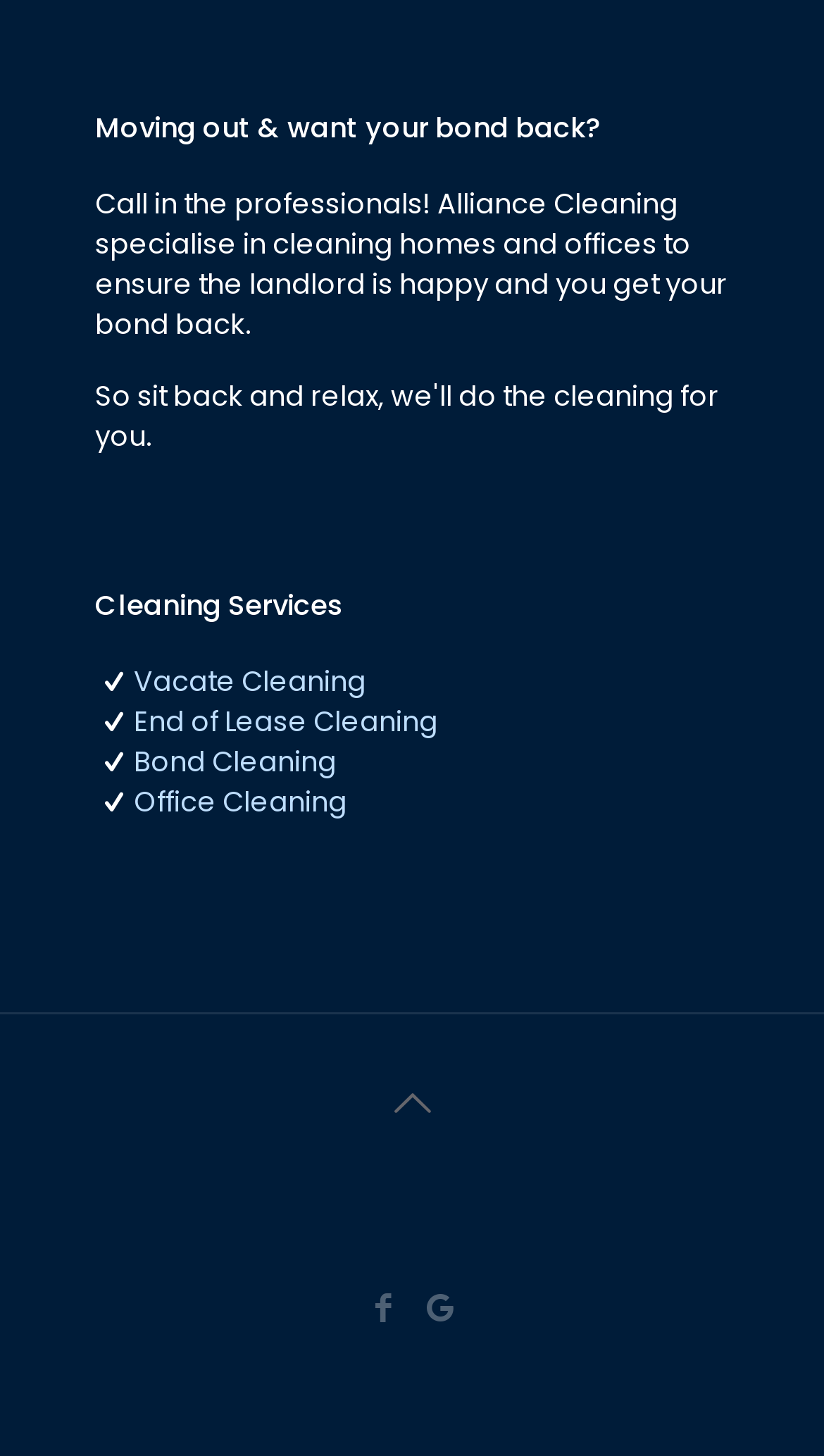Locate the bounding box coordinates of the clickable region to complete the following instruction: "View Driven to find help for my creative shit list."

None